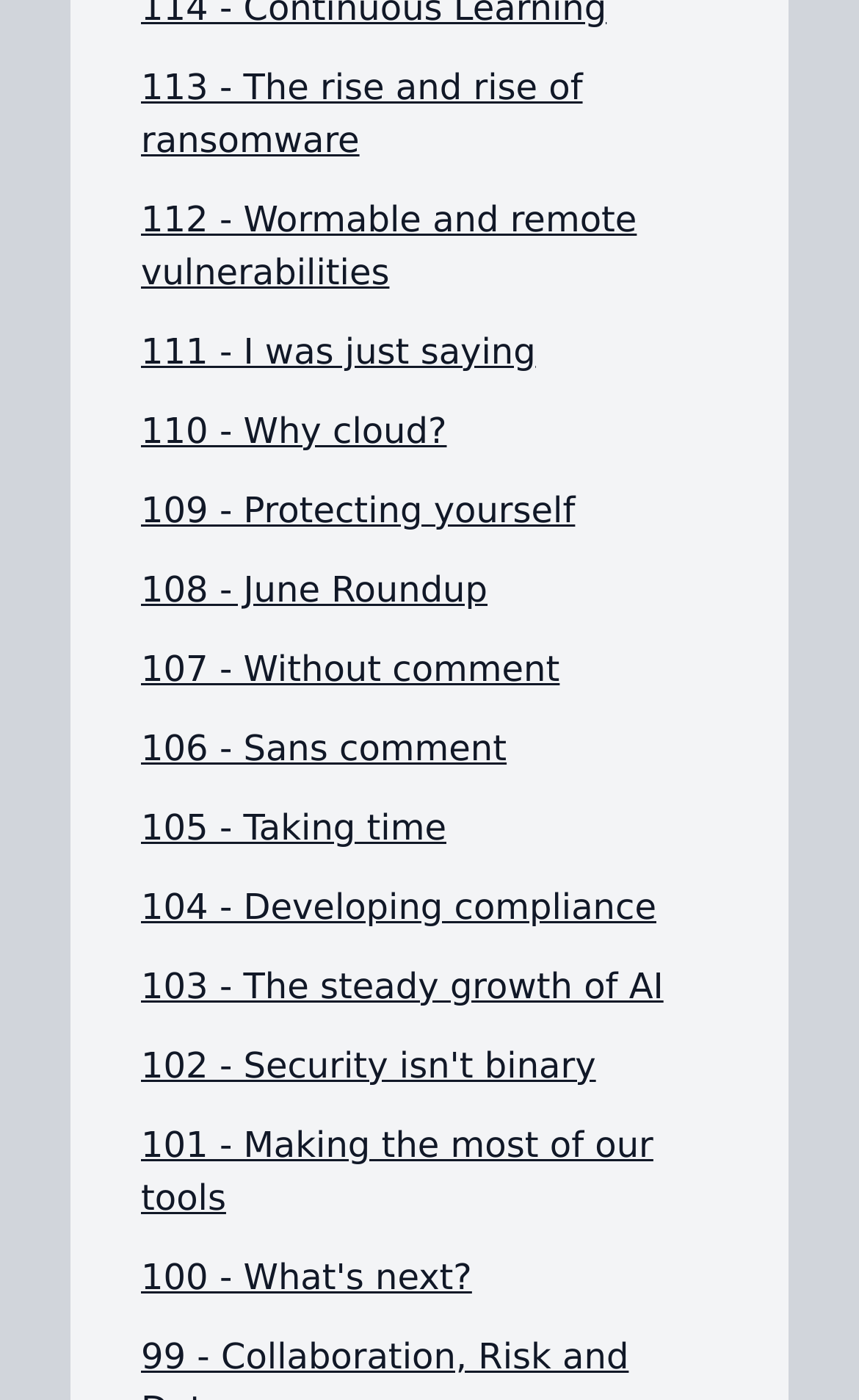Select the bounding box coordinates of the element I need to click to carry out the following instruction: "Explore article 100 - What's next?".

[0.164, 0.888, 0.836, 0.938]